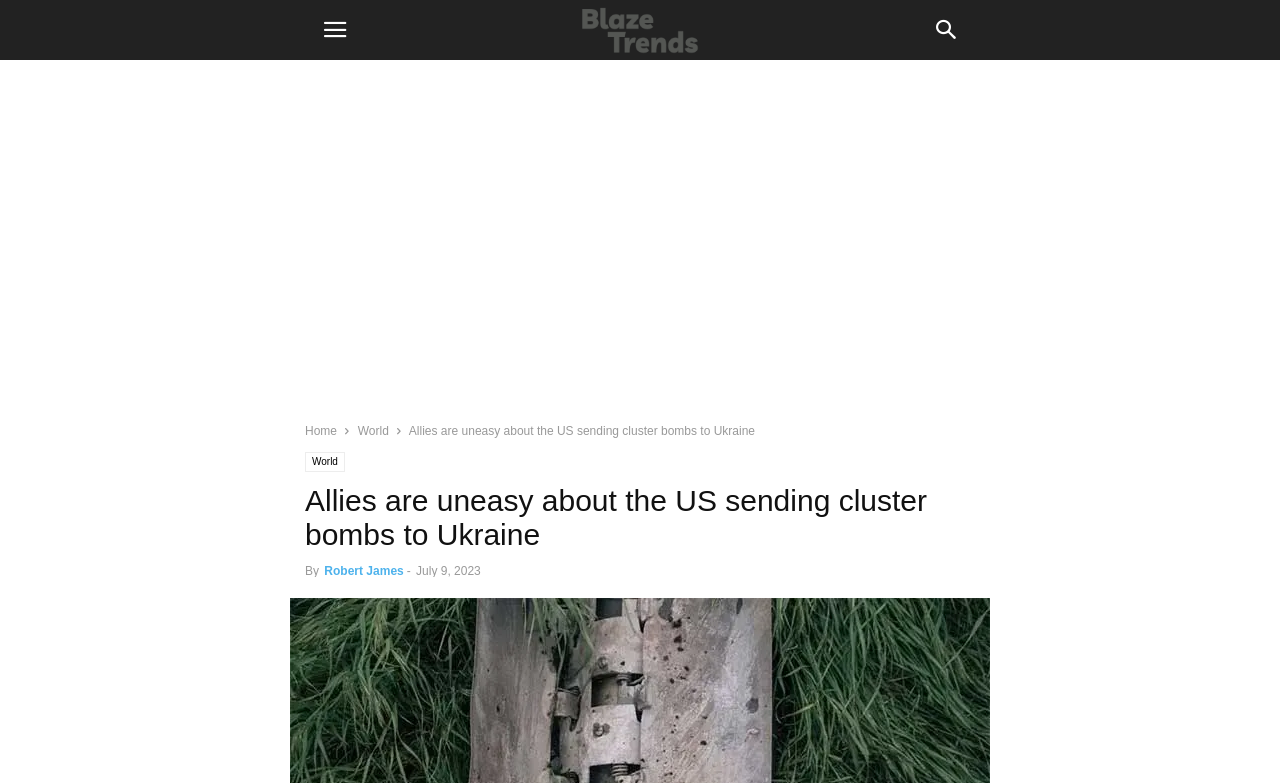Determine the main heading text of the webpage.

Allies are uneasy about the US sending cluster bombs to Ukraine